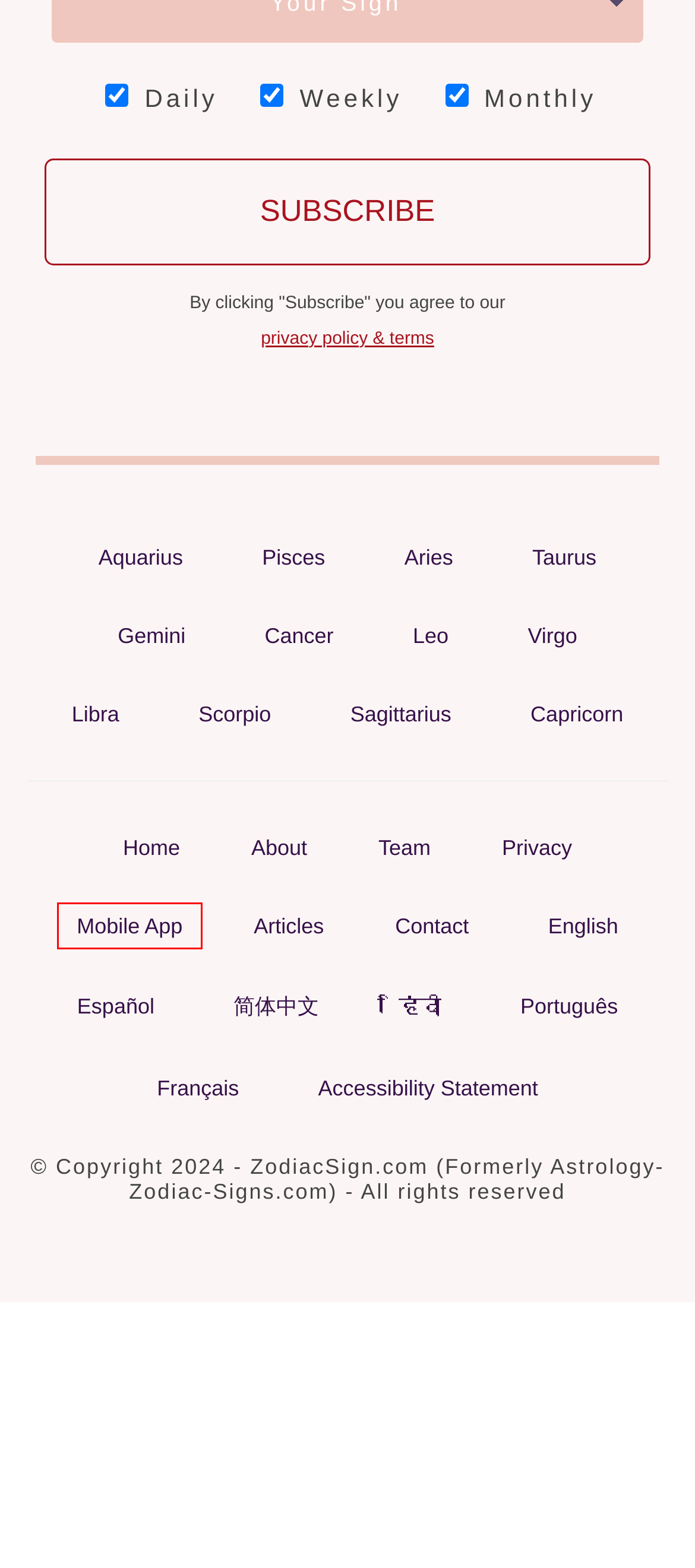With the provided webpage screenshot containing a red bounding box around a UI element, determine which description best matches the new webpage that appears after clicking the selected element. The choices are:
A. About Us
B. Cancer Zodiac Sign: Horoscope, Dates & Personality Traits
C. Privacy Policy
D. Accessibility Statement
E. Horoscope App For IOS & Android
F. Contact and Feedback
G. Taurus Zodiac Sign: Horoscope, Dates & Personality Traits
H. Meet Our Team

E